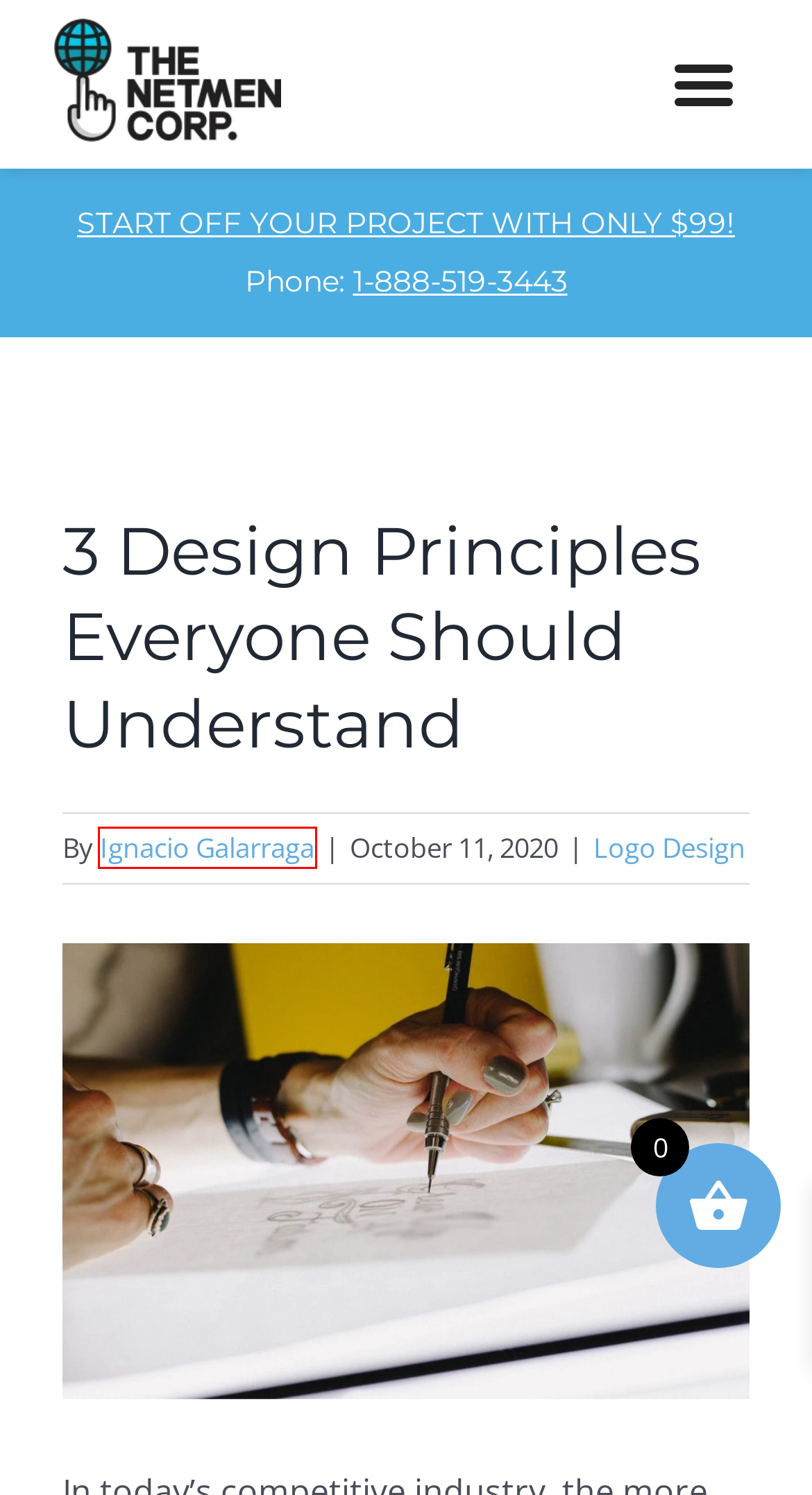A screenshot of a webpage is given, marked with a red bounding box around a UI element. Please select the most appropriate webpage description that fits the new page after clicking the highlighted element. Here are the candidates:
A. Logo Design Archives - The NetMen Corp
B. Mercadeo En Línea Archives - The NetMen Corp
C. Print Design Archives - The NetMen Corp
D. Portfolio | Online Stationery Design Company
E. Ignacio Galarraga, Author at The NetMen Corp
F. Pequeñas Empresas Archives - The NetMen Corp
G. Professional Logo Design Services with Money Back Guarantee
H. Contact | Professional Logo & Graphic Design Services

E